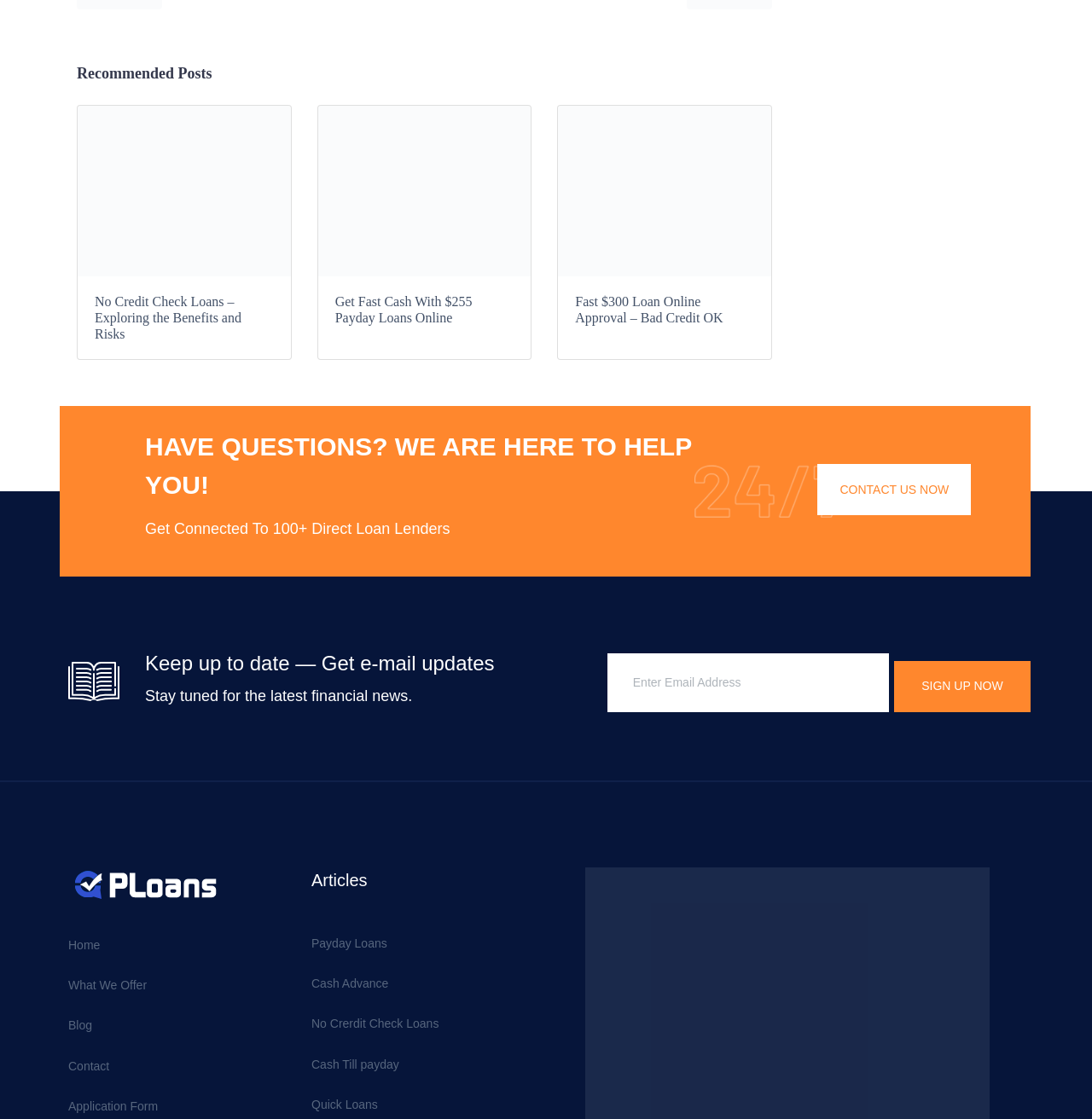Identify the coordinates of the bounding box for the element that must be clicked to accomplish the instruction: "Click on 'Blog'".

[0.062, 0.904, 0.27, 0.929]